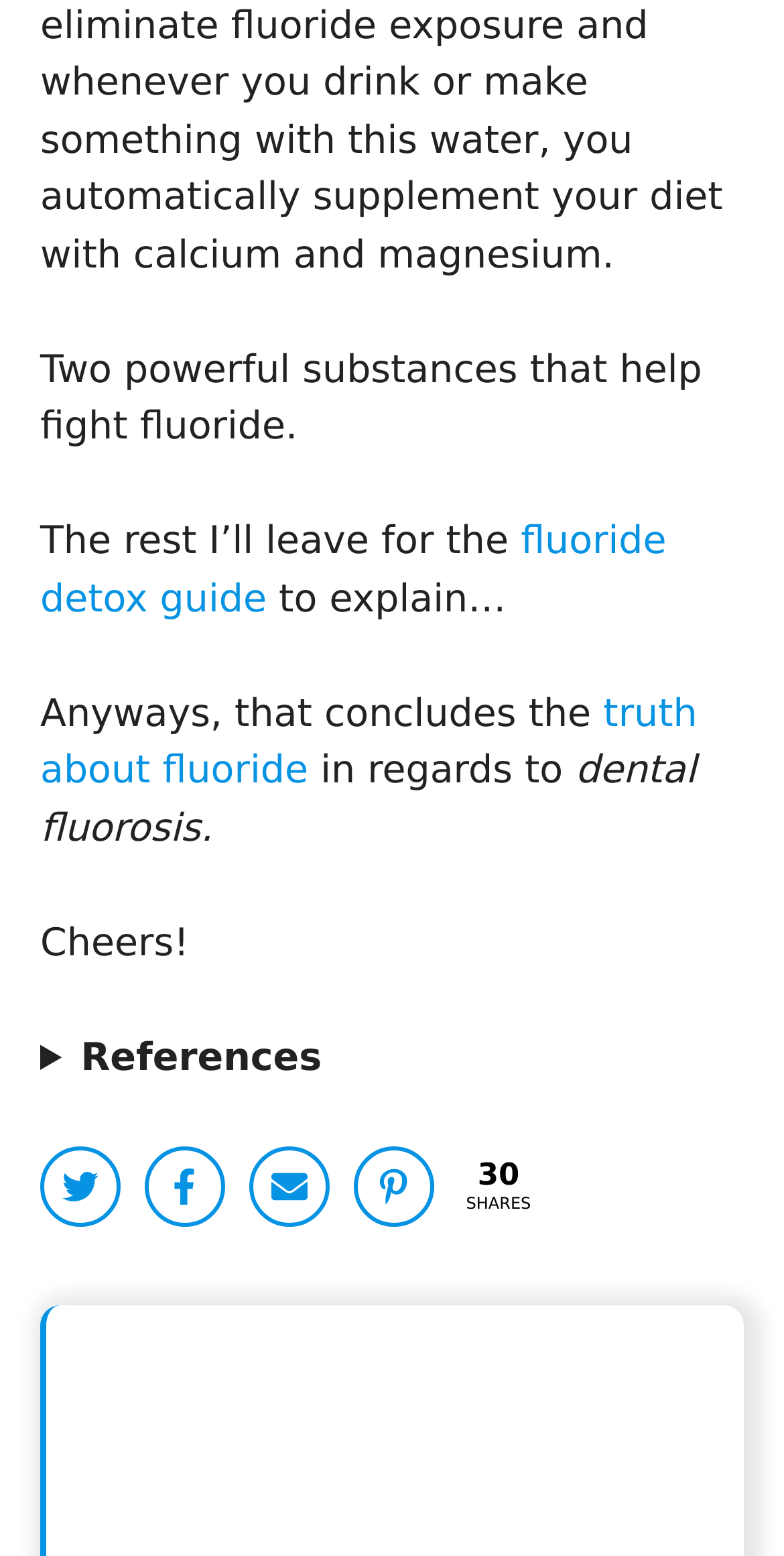Answer briefly with one word or phrase:
How many social media links are present?

4